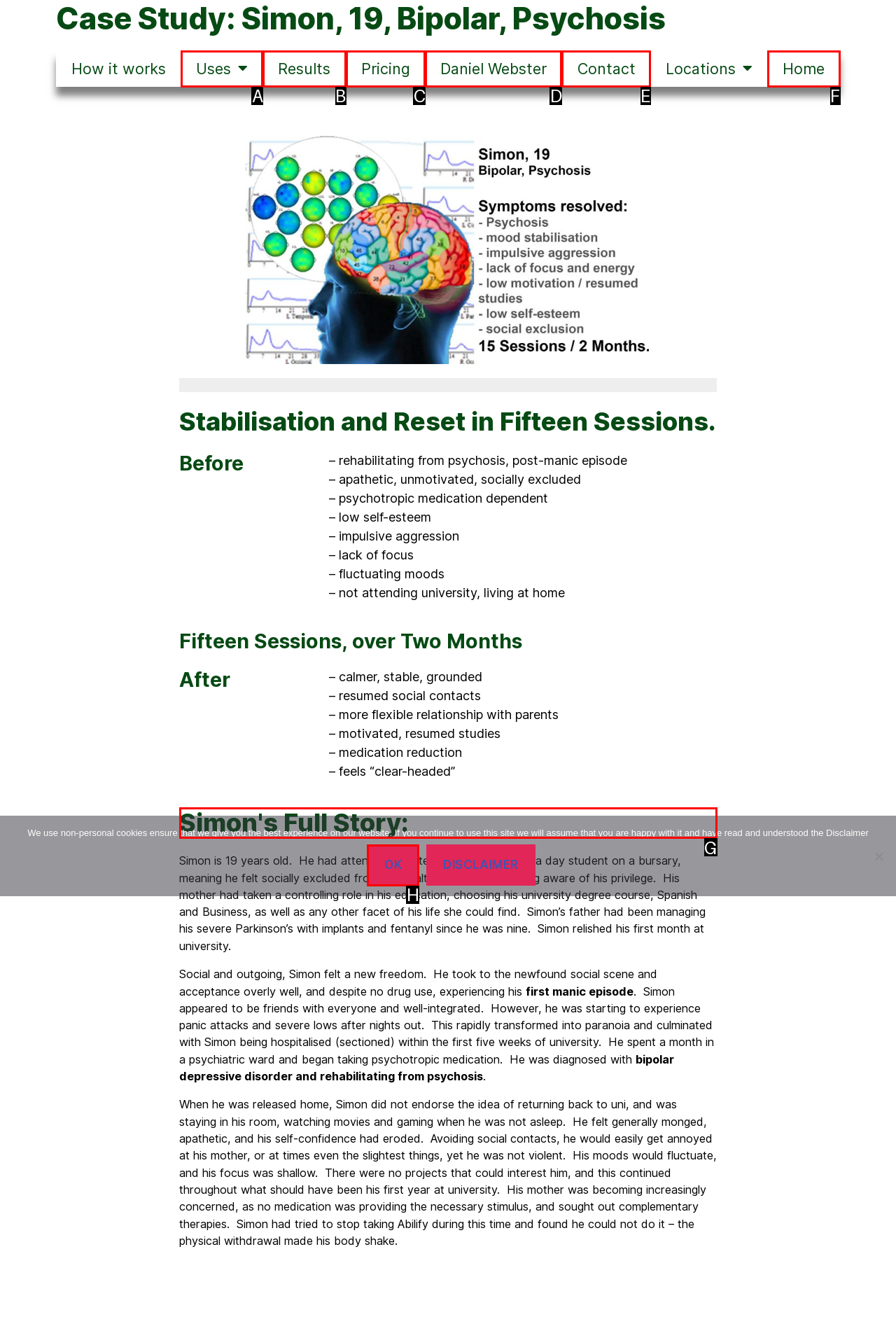Select the appropriate HTML element to click on to finish the task: Read Simon's full story.
Answer with the letter corresponding to the selected option.

G